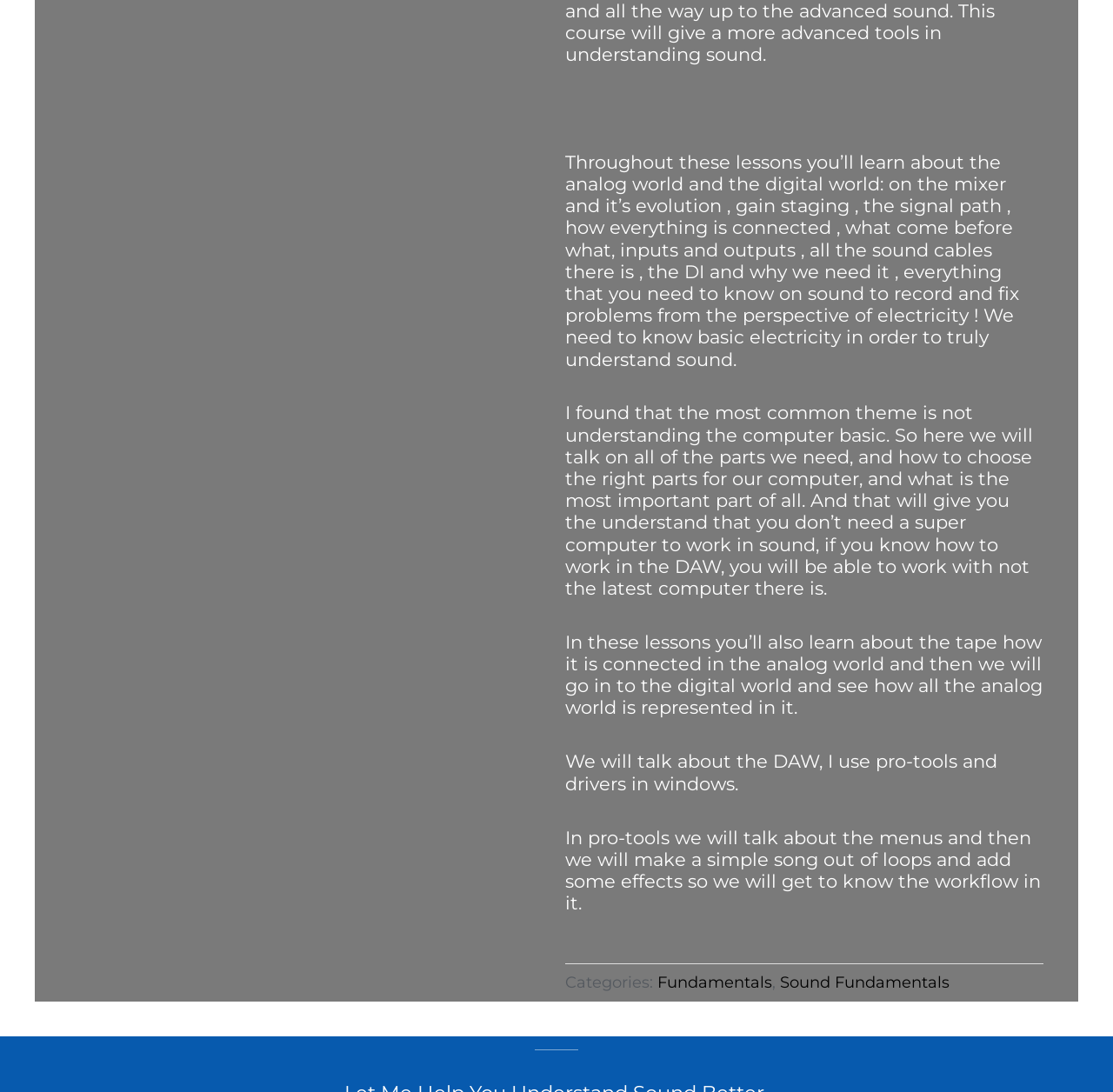Based on the provided description, "Fundamentals", find the bounding box of the corresponding UI element in the screenshot.

[0.591, 0.891, 0.694, 0.908]